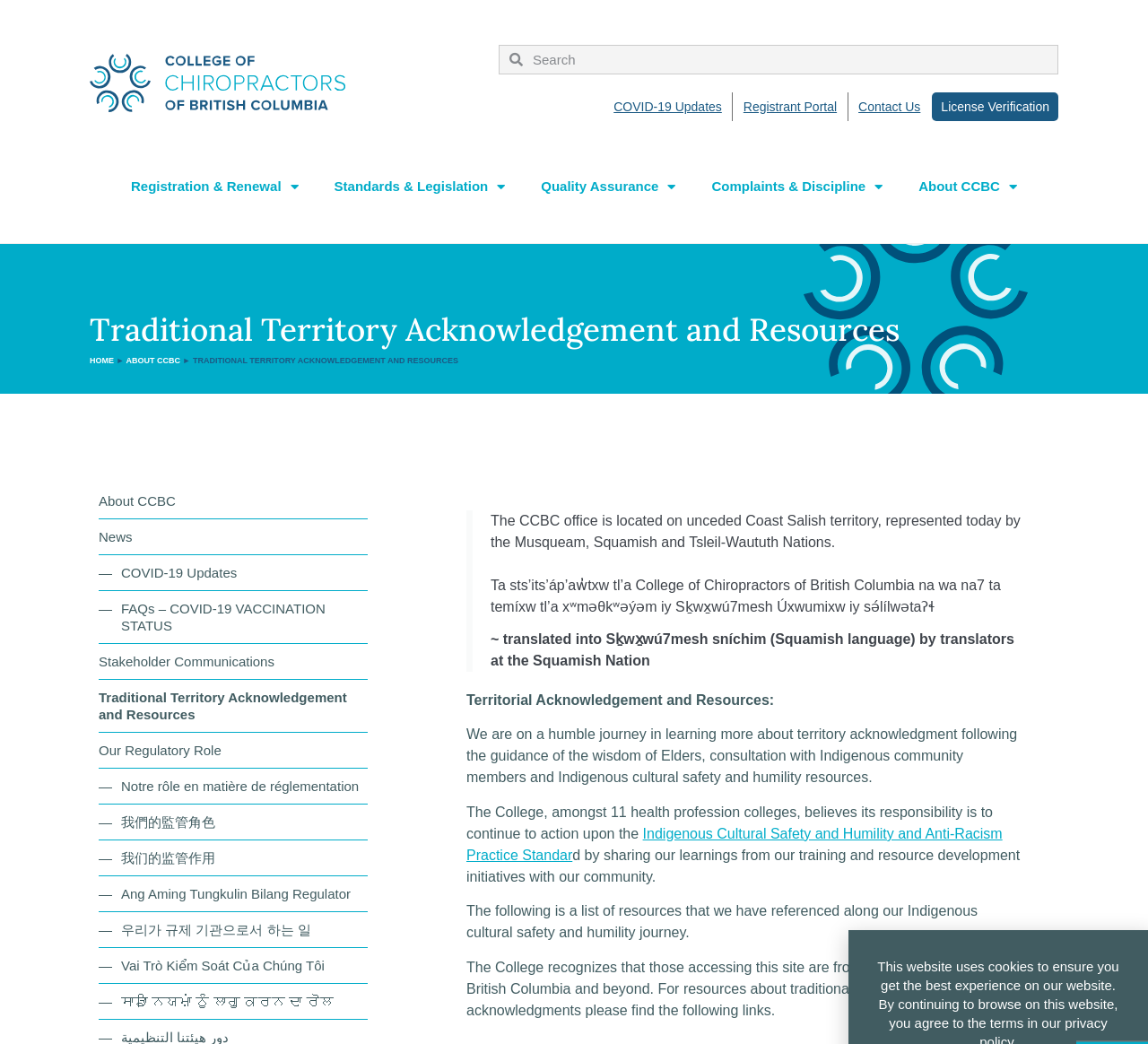Specify the bounding box coordinates of the element's area that should be clicked to execute the given instruction: "Learn about Traditional Territory Acknowledgement and Resources". The coordinates should be four float numbers between 0 and 1, i.e., [left, top, right, bottom].

[0.406, 0.663, 0.674, 0.678]